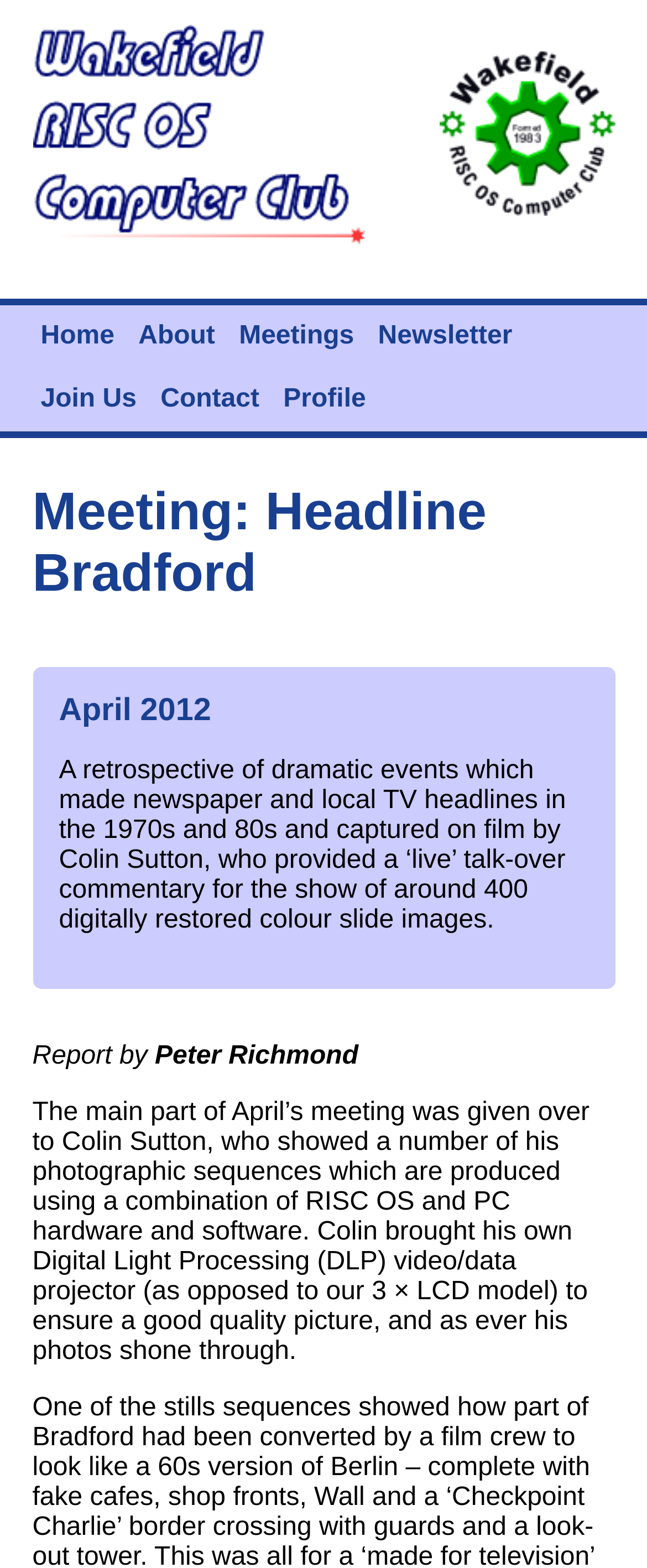Provide a brief response to the question below using one word or phrase:
Who provided a 'live' talk-over commentary for the show?

Colin Sutton